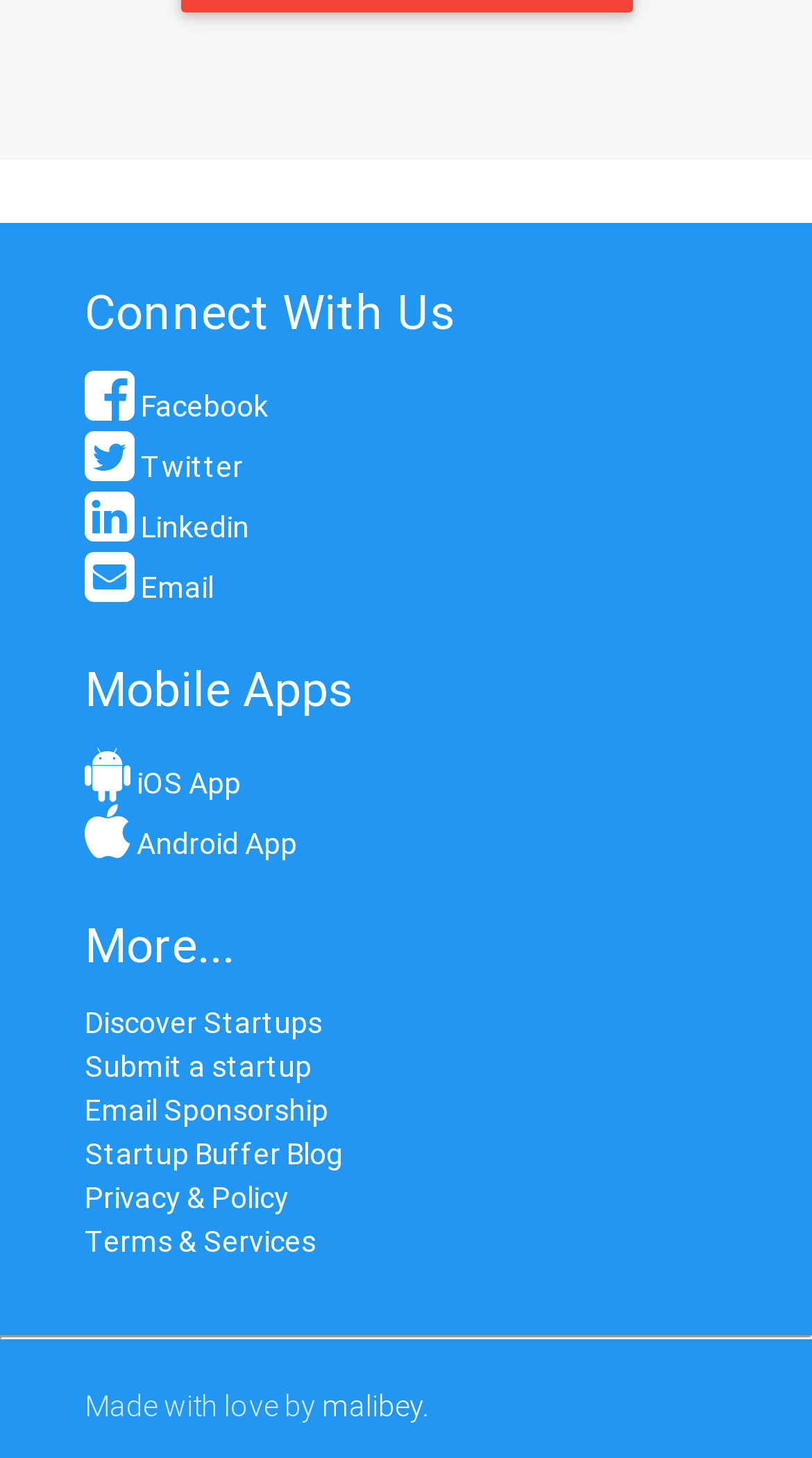Please identify the bounding box coordinates of the element I should click to complete this instruction: 'Discover Startups'. The coordinates should be given as four float numbers between 0 and 1, like this: [left, top, right, bottom].

[0.104, 0.688, 0.396, 0.714]